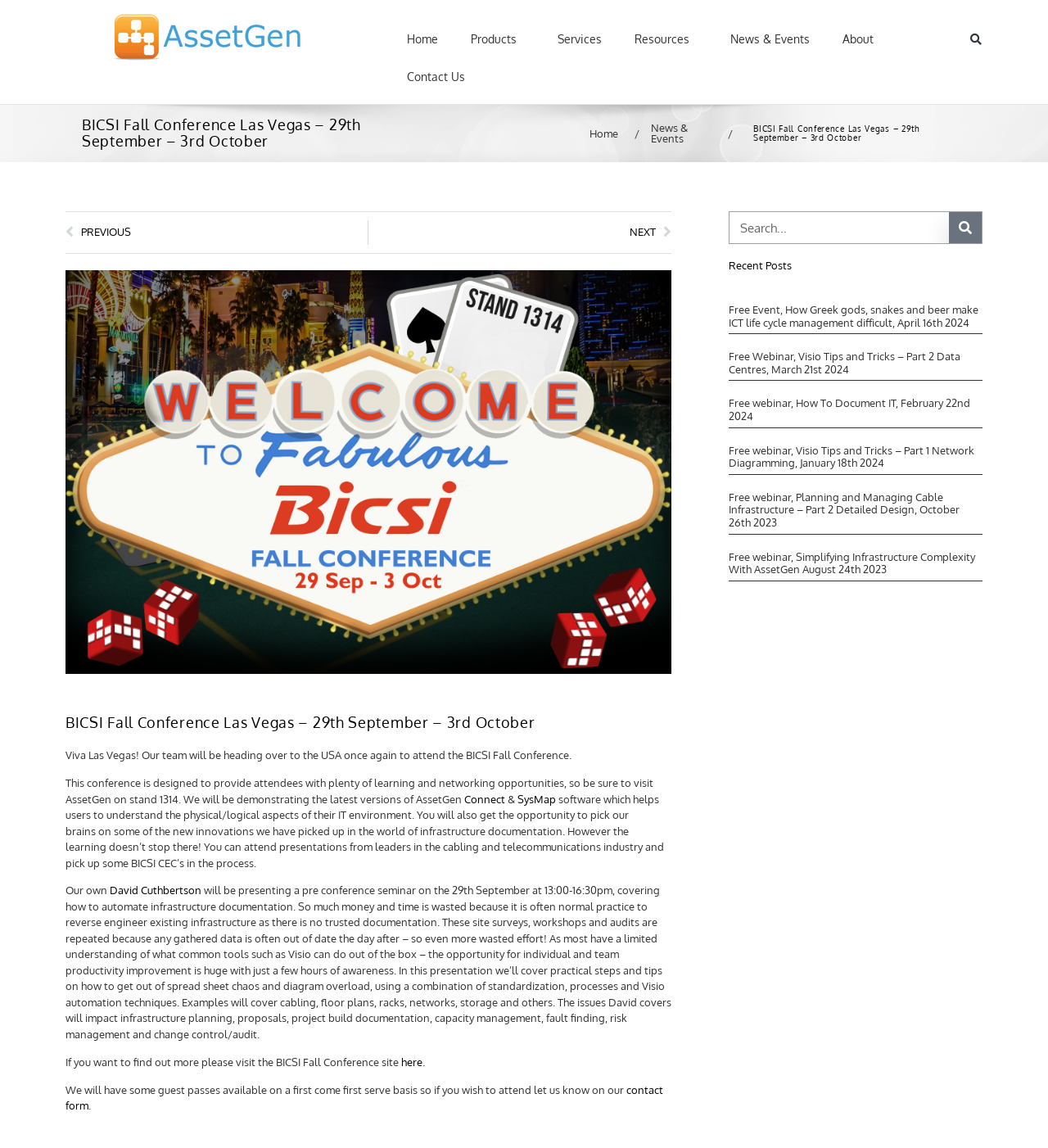Please specify the bounding box coordinates for the clickable region that will help you carry out the instruction: "Visit the 'News & Events' page".

[0.681, 0.018, 0.788, 0.051]